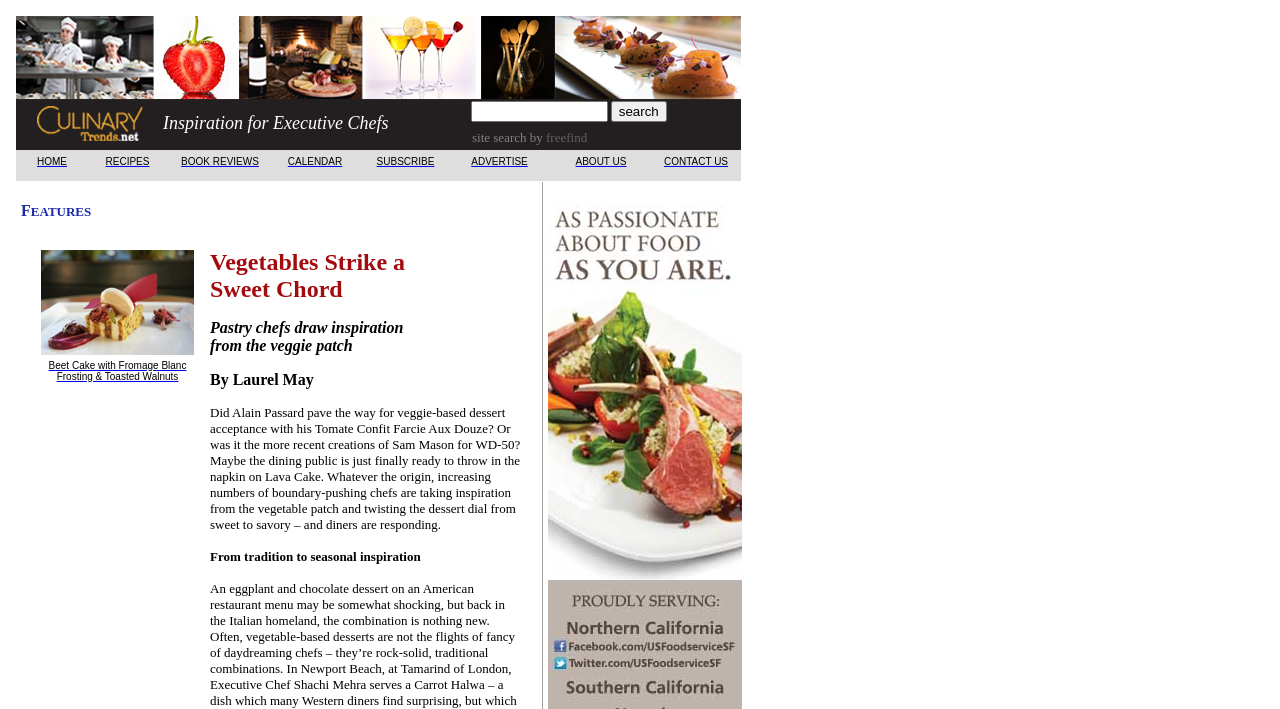Please find the bounding box coordinates of the element's region to be clicked to carry out this instruction: "click the HOME link".

[0.029, 0.213, 0.052, 0.237]